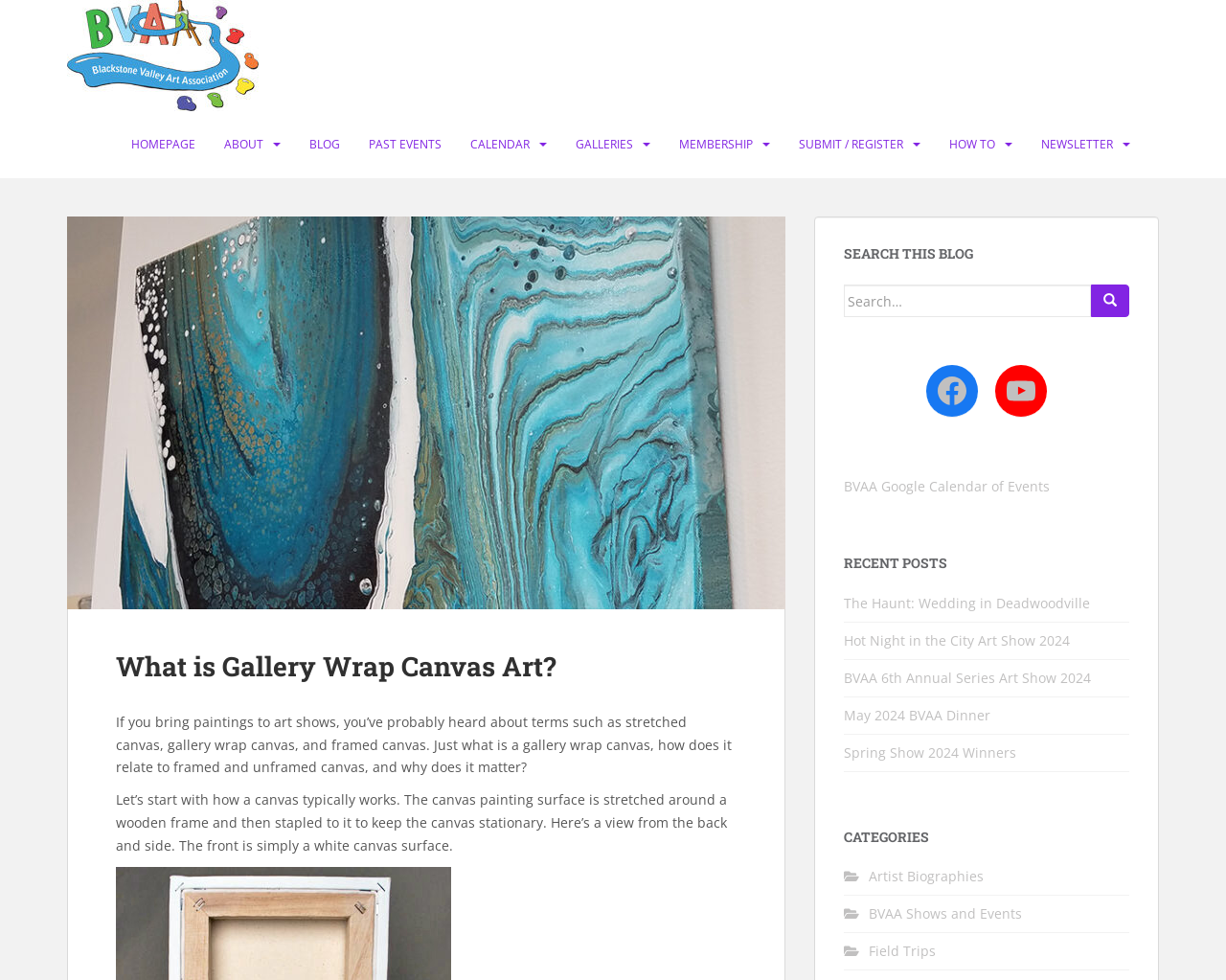Give a full account of the webpage's elements and their arrangement.

This webpage is about the Blackstone Valley Art Association, with a focus on explaining what a gallery wrap canvas is. At the top left, there is a logo image of the association, accompanied by a link to the homepage. To the right of the logo, there is a navigation menu with links to various sections, including "About", "Blog", "Past Events", "Calendar", "Galleries", "Membership", "Submit/Register", "How To", and "Newsletter".

Below the navigation menu, there is a large image of a painting by Azuria - Maggie Hart. Above the image, there is a header with the title "What is Gallery Wrap Canvas Art?" in a prominent font. Below the header, there is a block of text that explains the concept of a gallery wrap canvas, including how it relates to framed and unframed canvas.

To the right of the image, there is a search bar with a label "Search this blog" and a button with a magnifying glass icon. Below the search bar, there are links to the association's social media profiles, including Facebook and YouTube.

Further down the page, there is a section with recent posts, including links to articles with titles such as "The Haunt: Wedding in Deadwoodville" and "BVAA 6th Annual Series Art Show 2024". Below the recent posts section, there is a section with categories, including "Artist Biographies", "BVAA Shows and Events", and "Field Trips", each with a link to a corresponding page.

Overall, the webpage has a clean and organized layout, with a focus on providing information about the Blackstone Valley Art Association and its activities.